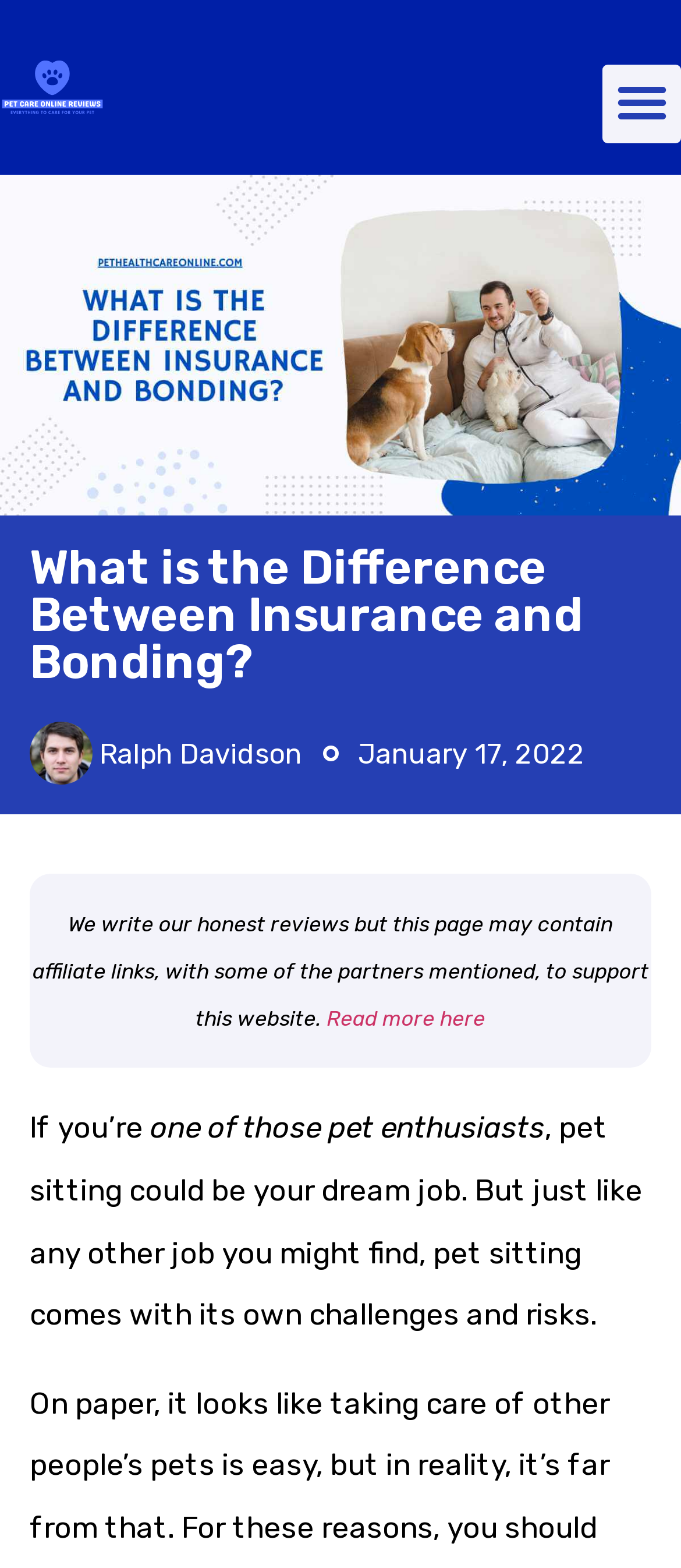Using the element description Ralph Davidson, predict the bounding box coordinates for the UI element. Provide the coordinates in (top-left x, top-left y, bottom-right x, bottom-right y) format with values ranging from 0 to 1.

[0.044, 0.46, 0.444, 0.5]